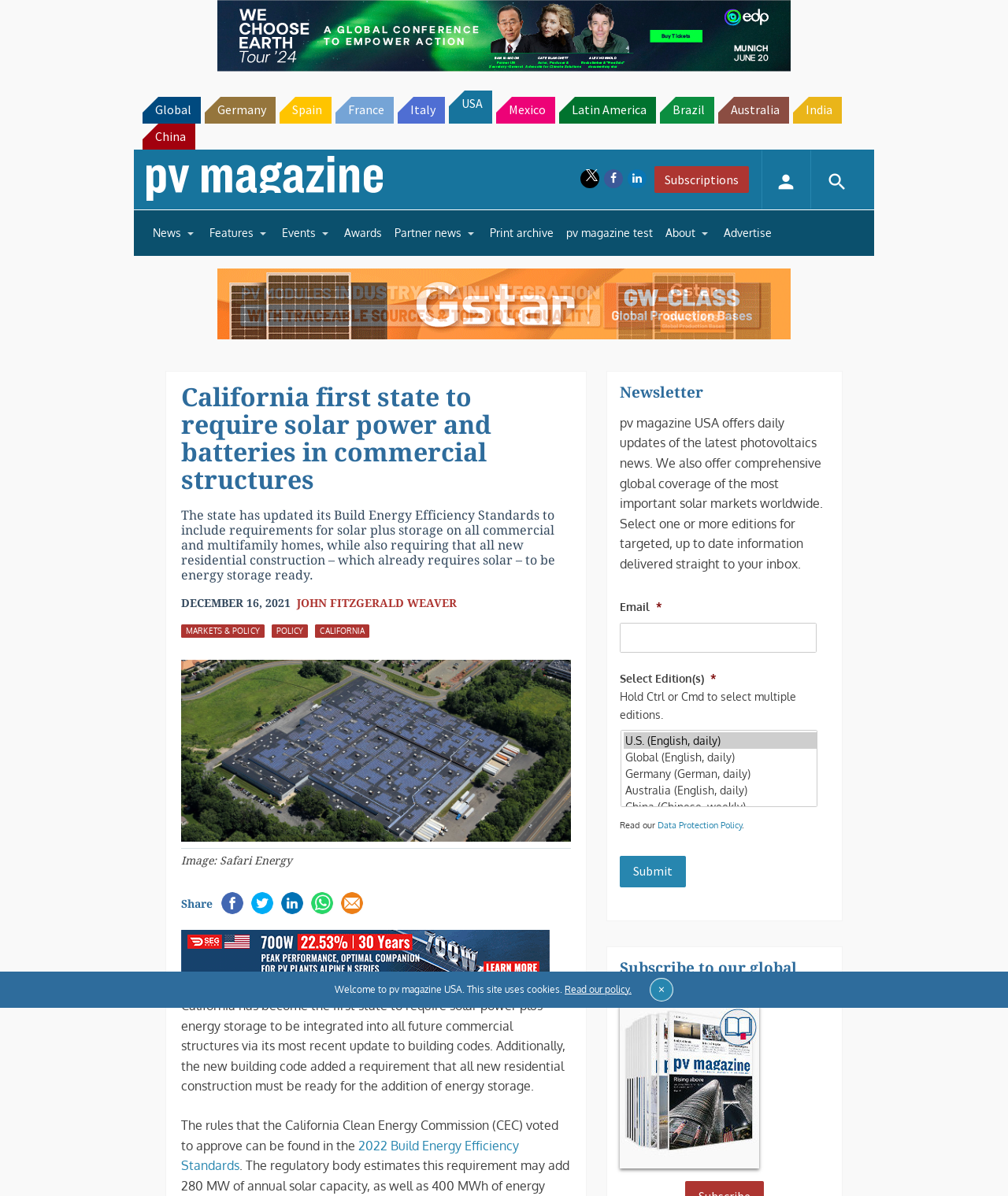Please provide a brief answer to the question using only one word or phrase: 
What is the author of the article?

John Fitzgerald Weaver